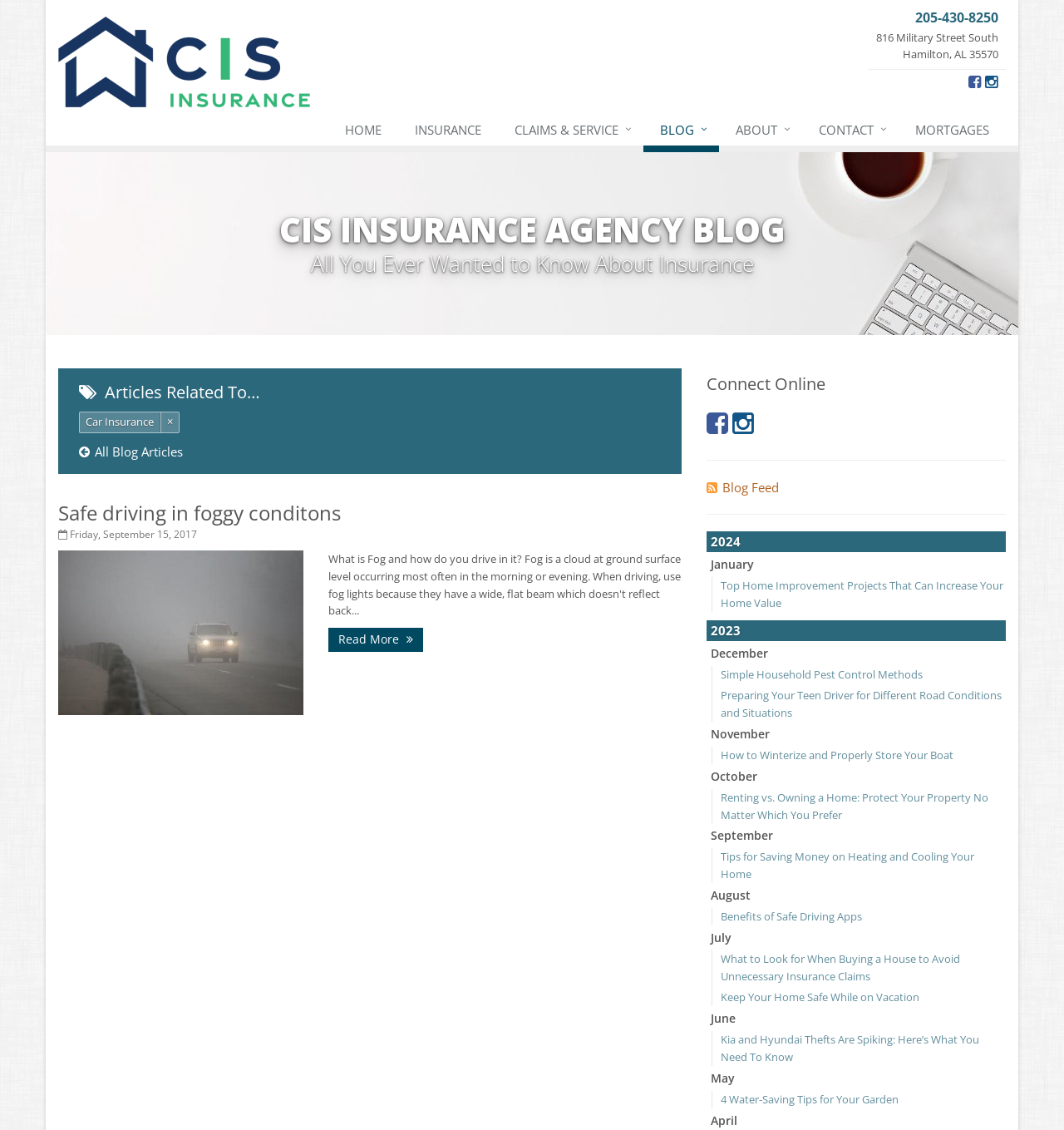What is the topic of the blog post 'Safe driving in foggy conditions'?
Provide an in-depth and detailed answer to the question.

I found the answer by looking at the heading 'Safe driving in foggy conditons' and the corresponding link text, which indicates that the topic of the blog post is safe driving in foggy conditions.